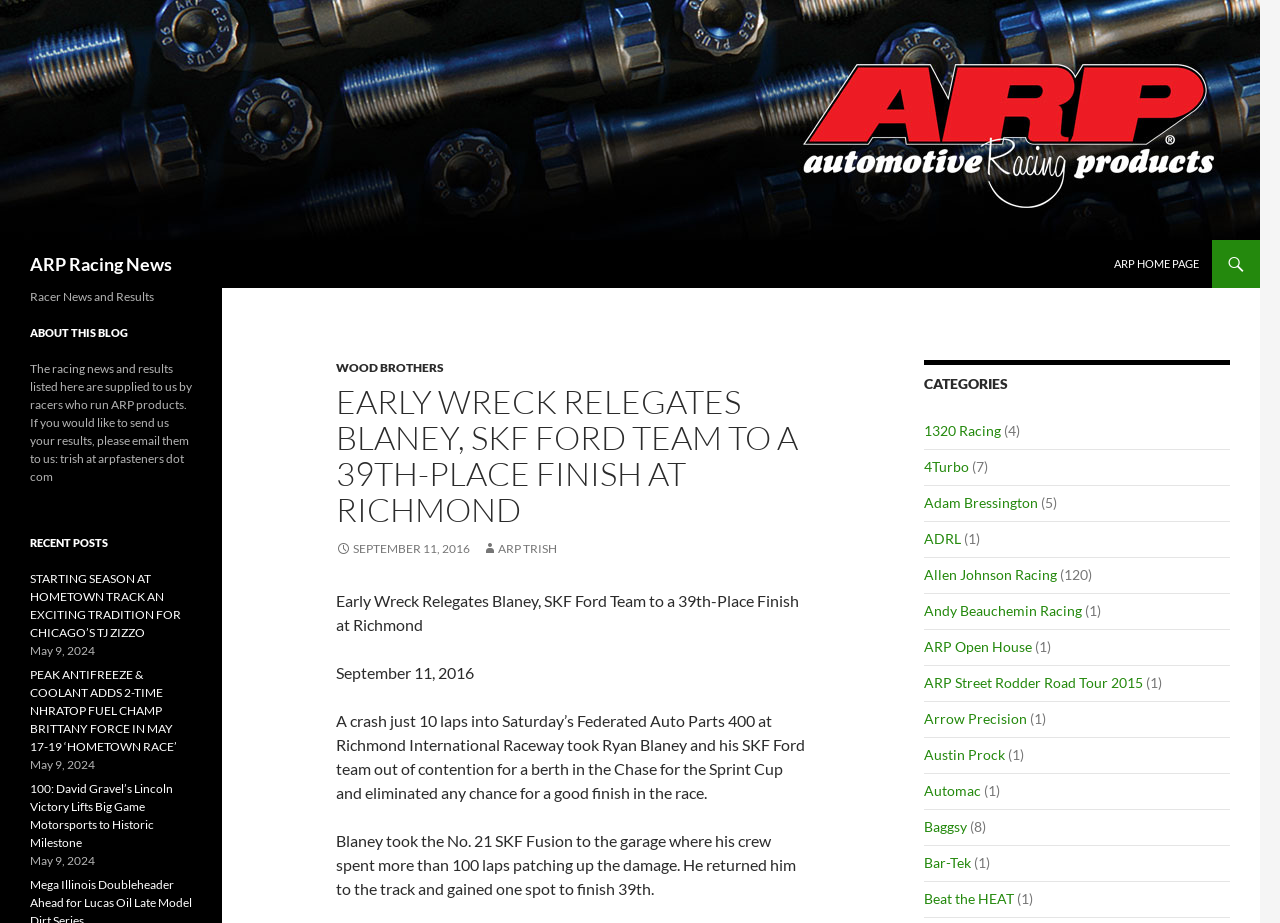Give a detailed account of the webpage.

This webpage is about ARP Racing News, with a focus on racing news and results. At the top of the page, there is a logo and a link to "ARP Racing News" on the left, and a search bar and a "SKIP TO CONTENT" link on the right. Below this, there is a header section with links to "ARP HOME PAGE", "WOOD BROTHERS", and a date "SEPTEMBER 11, 2016". 

The main content of the page is divided into two sections. On the left, there is a section with a heading "Racer News and Results" that includes several links to recent posts, such as "STARTING SEASON AT HOMETOWN TRACK AN EXCITING TRADITION FOR CHICAGO’S TJ ZIZZO", "PEAK ANTIFREEZE & COOLANT ADDS 2-TIME NHRATOP FUEL CHAMP BRITTANY FORCE IN MAY 17-19 ‘HOMETOWN RACE’", and "100: David Gravel’s Lincoln Victory Lifts Big Game Motorsports to Historic Milestone". Each post has a corresponding date below it.

On the right, there is a section with a heading "CATEGORIES" that lists various categories related to racing, such as "1320 Racing", "4Turbo", "Adam Bressington", and many others. Each category has a number in parentheses indicating the number of related posts.

In the middle of the page, there is a main article with a heading "EARLY WRECK RELEGATES BLANEY, SKF FORD TEAM TO A 39TH-PLACE FINISH AT RICHMOND". The article describes a racing event where Ryan Blaney's team had a crash and finished 39th. The article is divided into several paragraphs and includes a date "September 11, 2016" at the top.